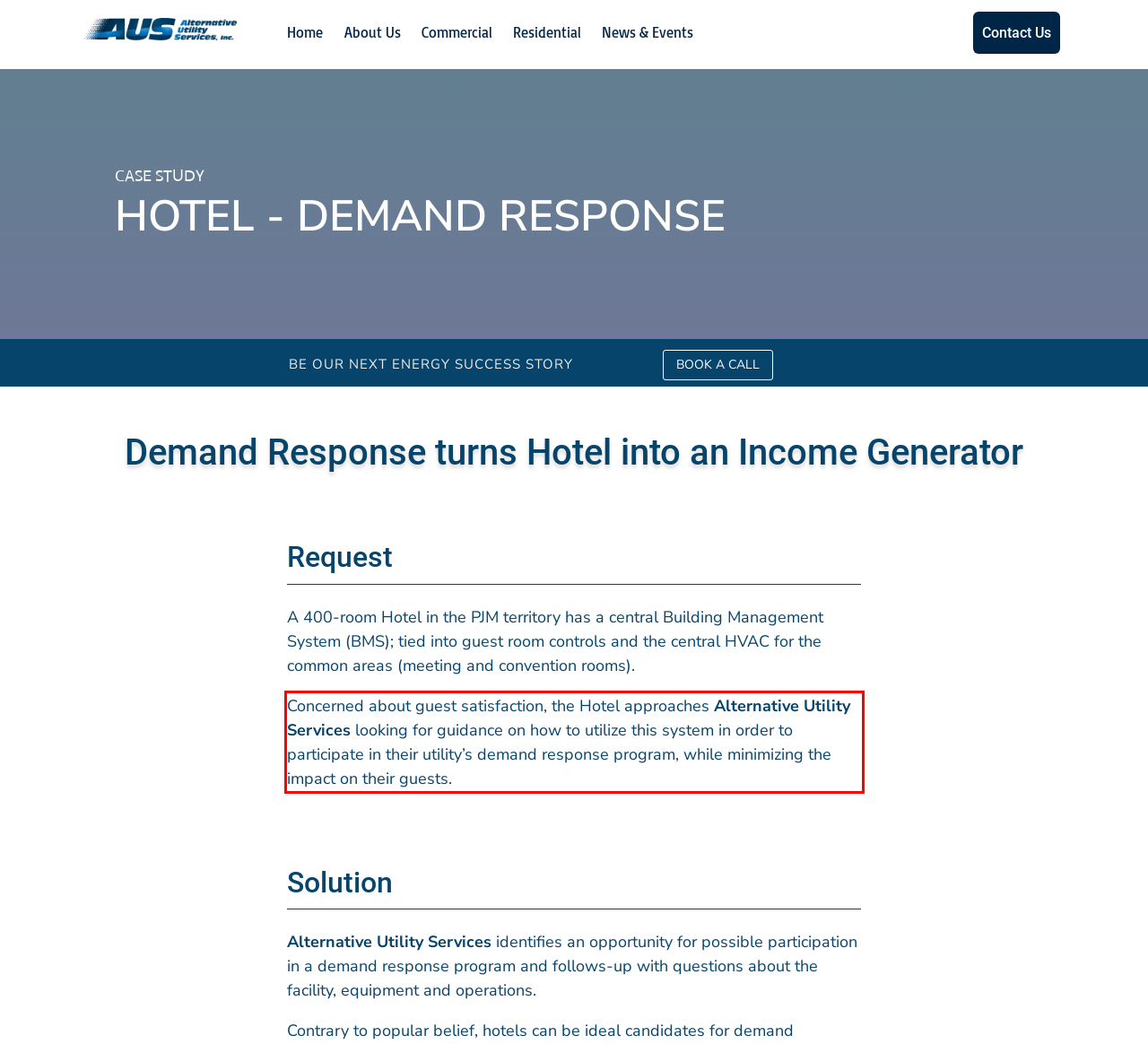Examine the webpage screenshot and use OCR to recognize and output the text within the red bounding box.

Concerned about guest satisfaction, the Hotel approaches Alternative Utility Services looking for guidance on how to utilize this system in order to participate in their utility’s demand response program, while minimizing the impact on their guests.